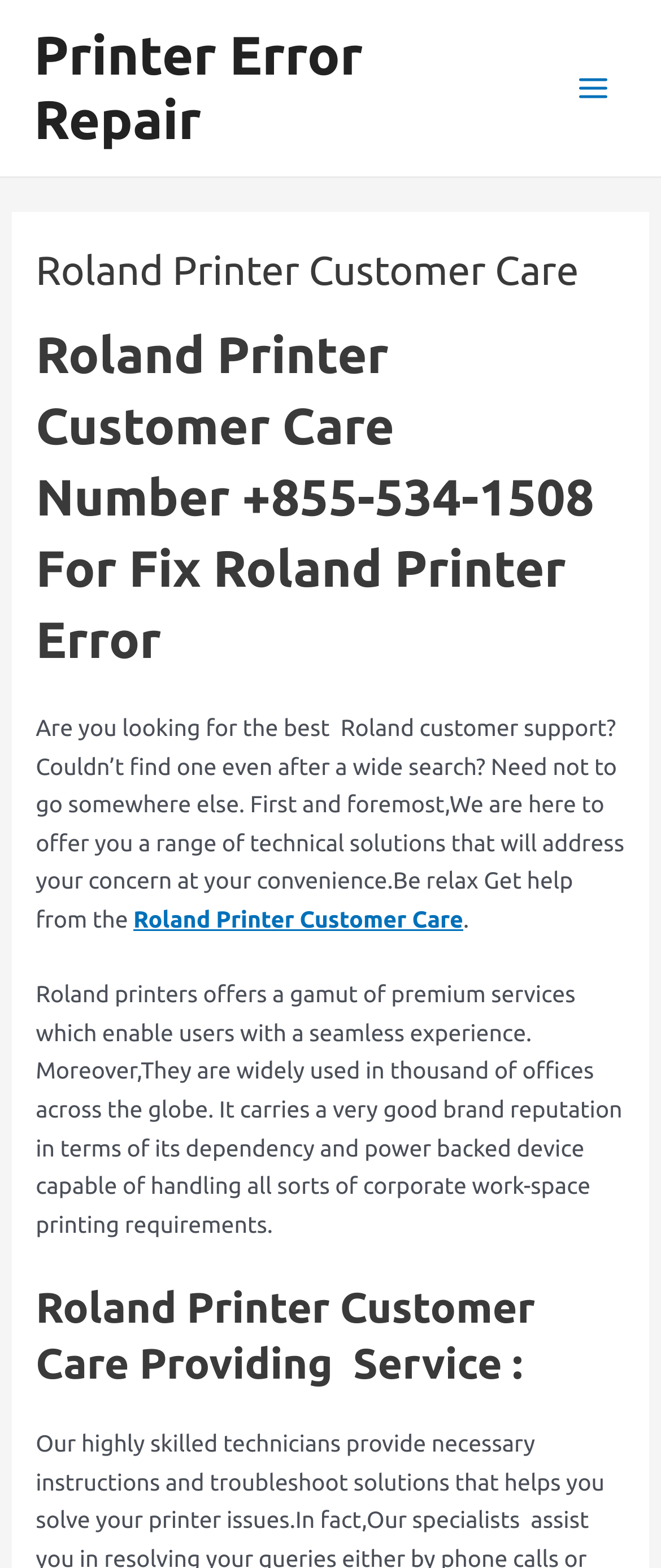Respond to the following query with just one word or a short phrase: 
Is the Roland Printer Customer Care available 24/7?

Yes